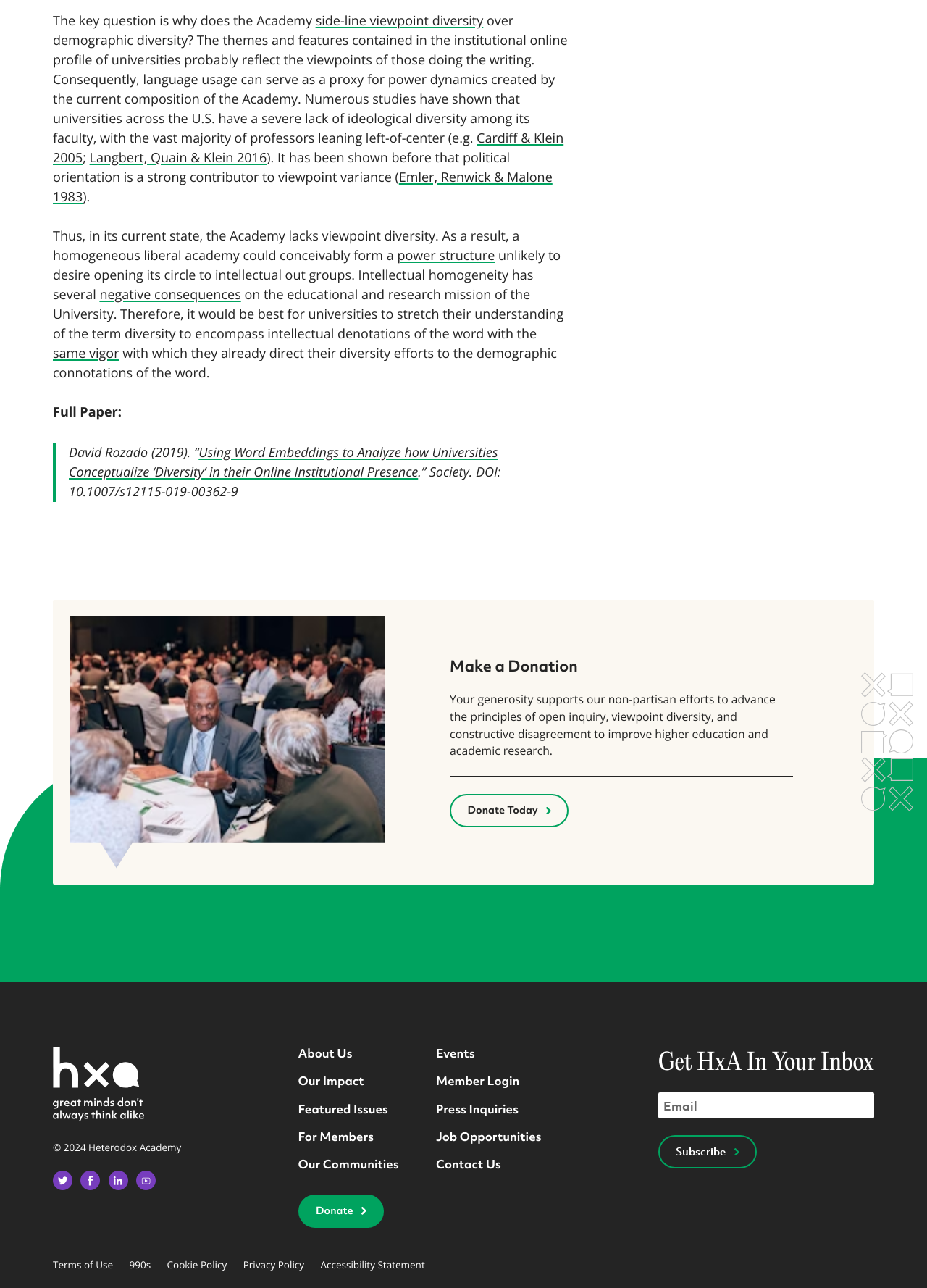Determine the bounding box coordinates for the HTML element described here: "parent_node: Email name="email" placeholder="Email"".

[0.71, 0.848, 0.943, 0.869]